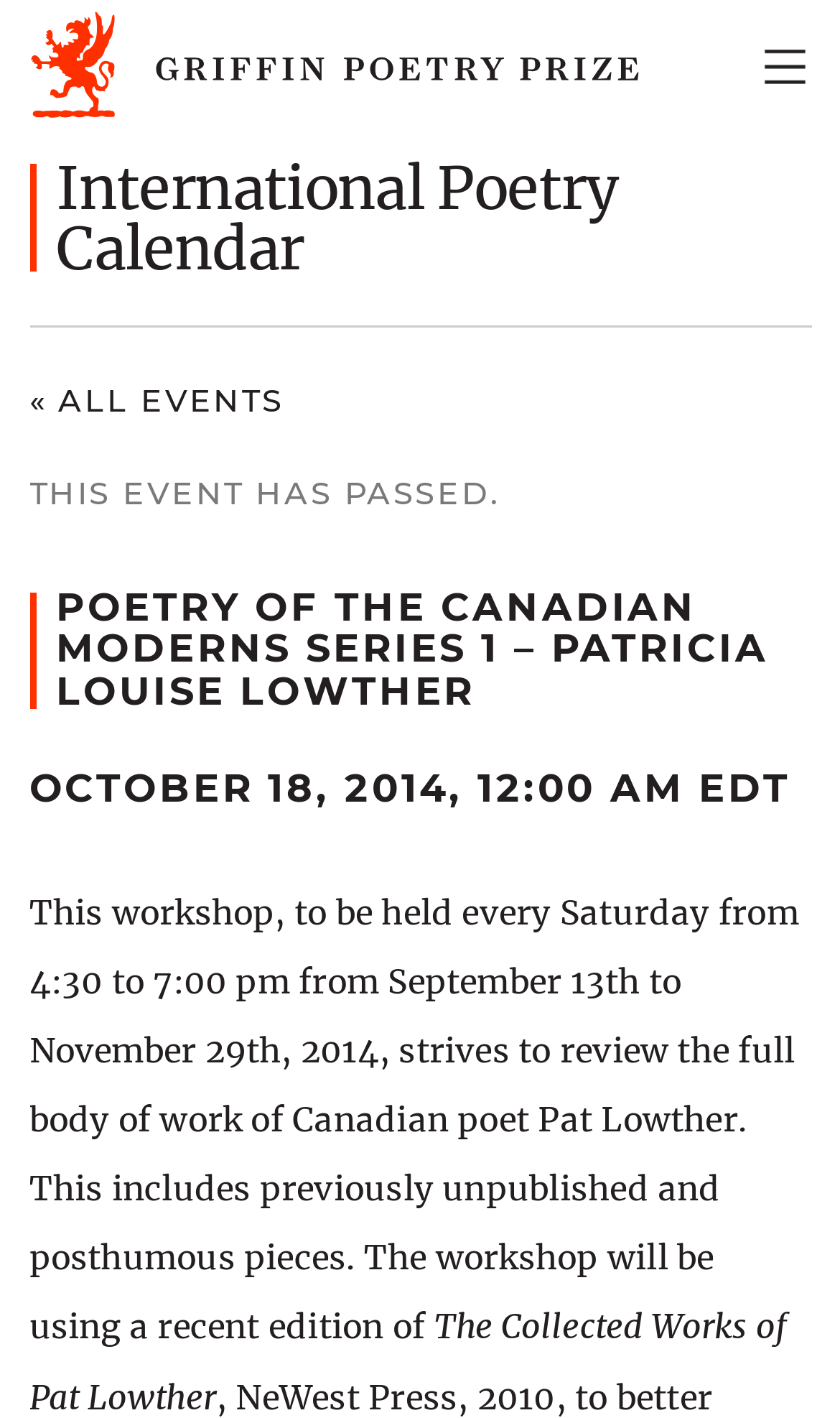Find and specify the bounding box coordinates that correspond to the clickable region for the instruction: "View all events".

[0.035, 0.269, 0.339, 0.297]